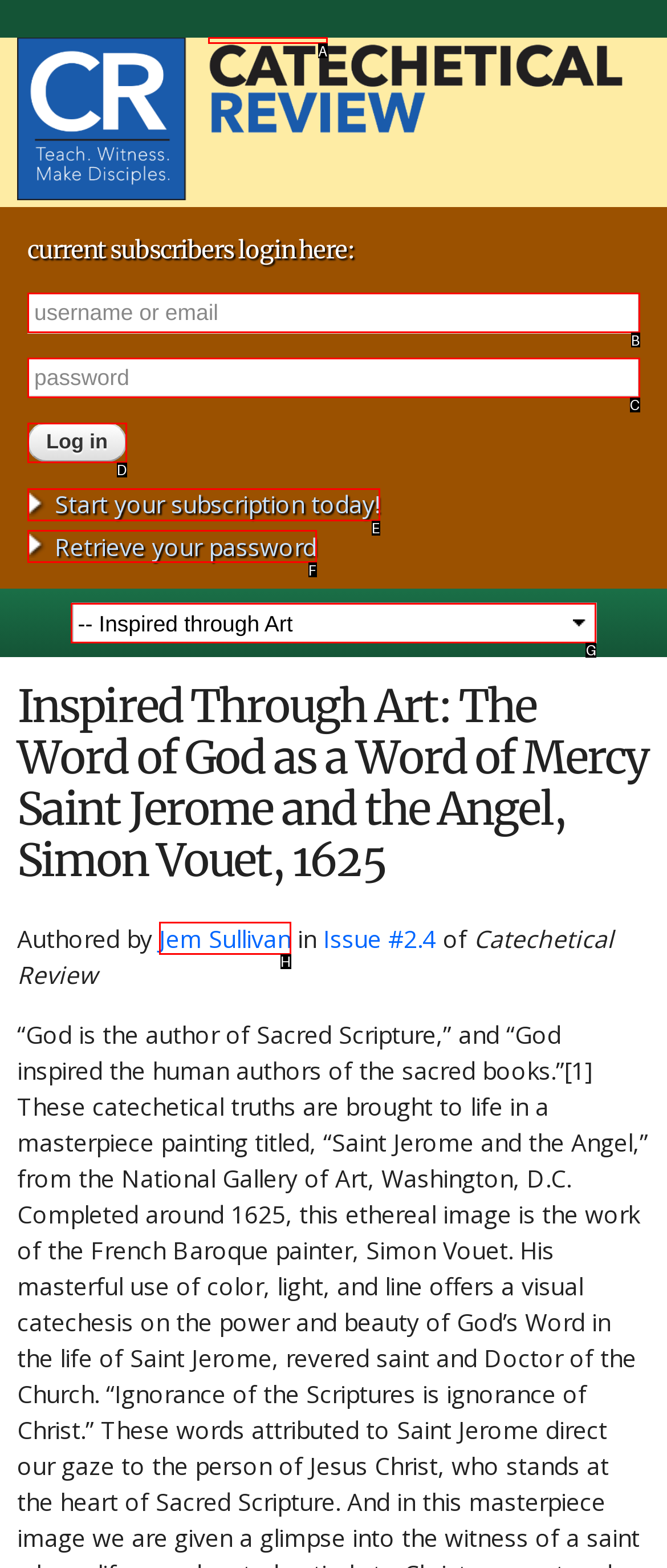Given the task: Click the 'Skip to main content' link, tell me which HTML element to click on.
Answer with the letter of the correct option from the given choices.

A